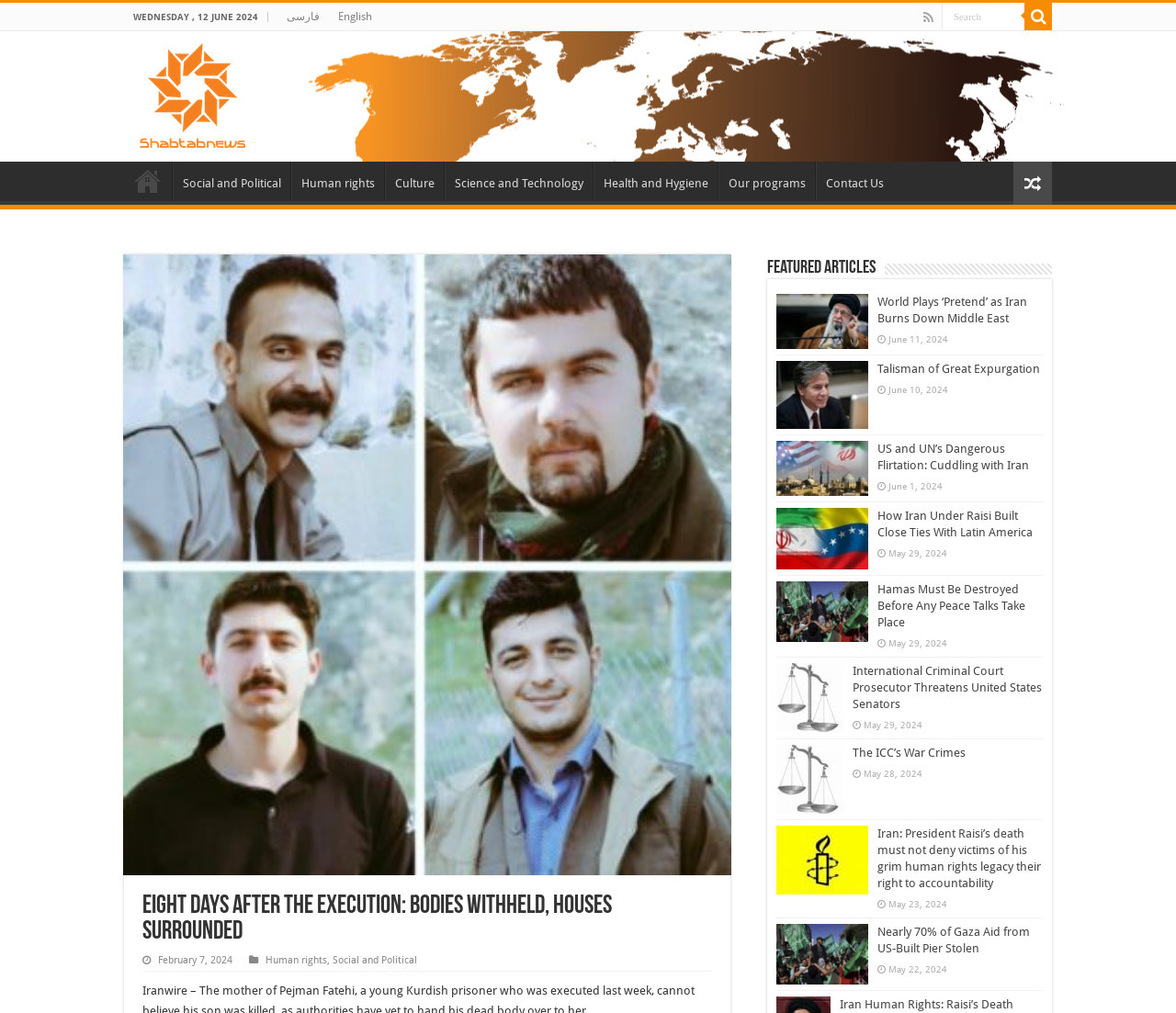Please identify the bounding box coordinates of where to click in order to follow the instruction: "Click on the 'management models' link".

None